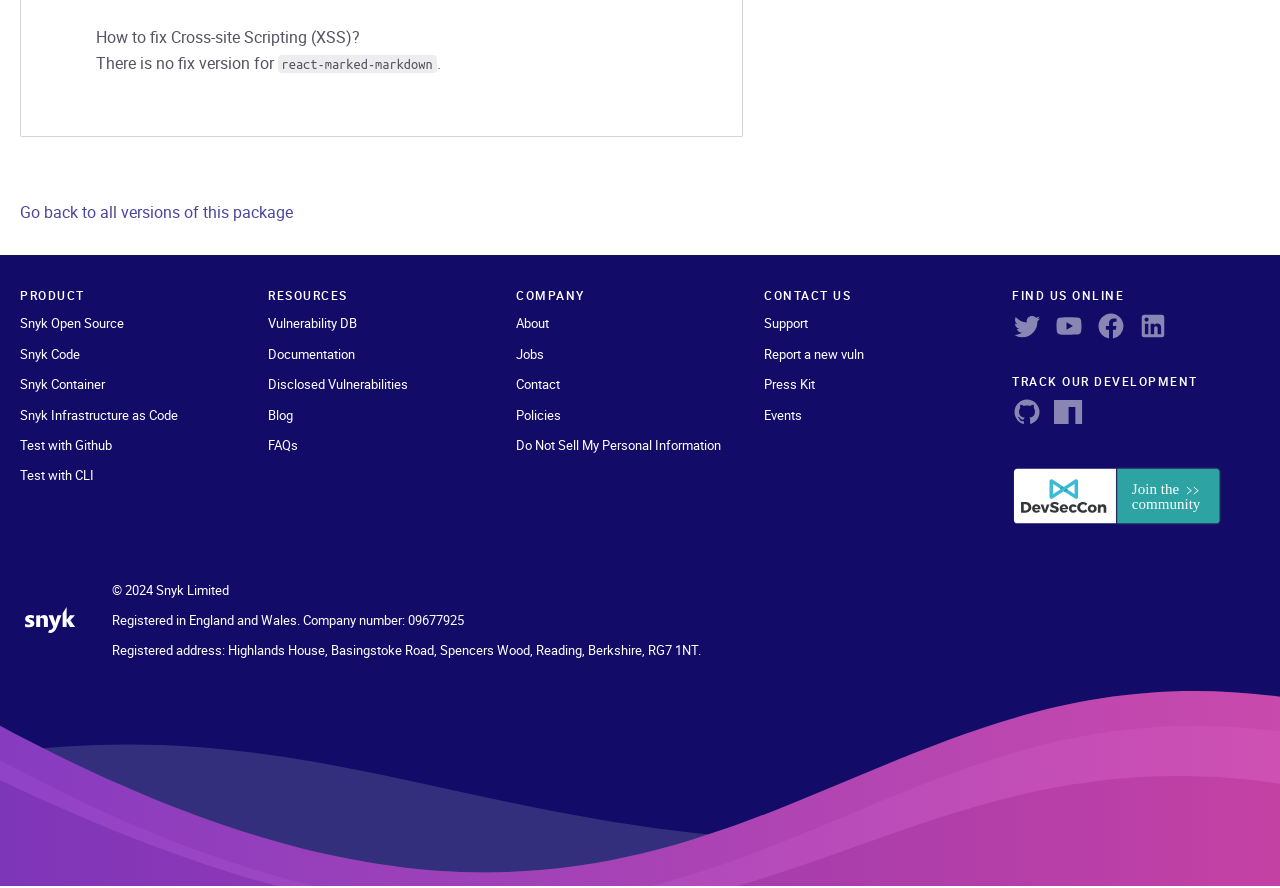Please specify the bounding box coordinates of the area that should be clicked to accomplish the following instruction: "Contact support". The coordinates should consist of four float numbers between 0 and 1, i.e., [left, top, right, bottom].

[0.597, 0.354, 0.631, 0.374]